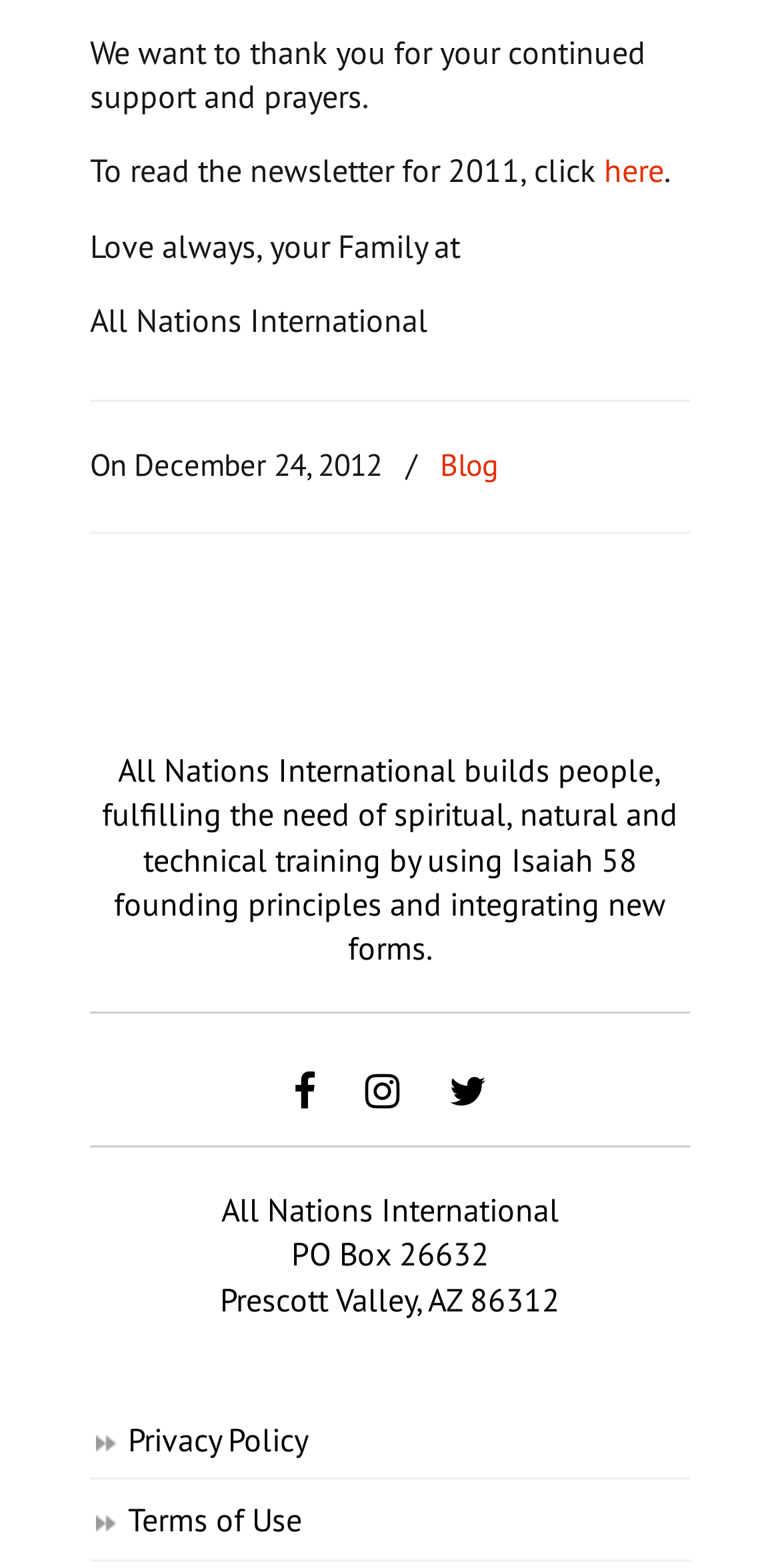Please provide the bounding box coordinates for the UI element as described: "Blog". The coordinates must be four floats between 0 and 1, represented as [left, top, right, bottom].

[0.564, 0.283, 0.638, 0.31]